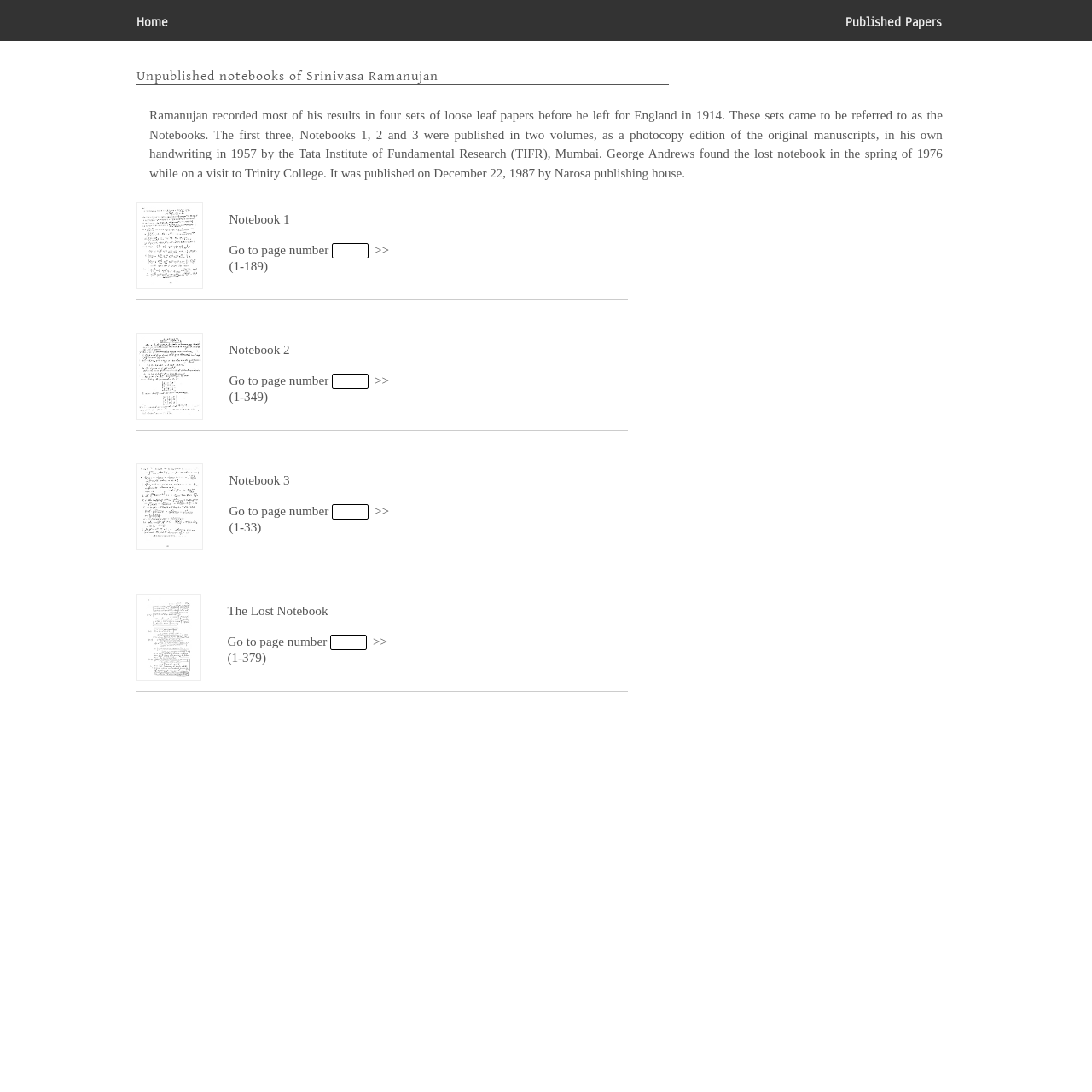What is the name of the institute that published Ramanujan's notebooks?
Based on the image, answer the question in a detailed manner.

I read the text that describes the publication of Ramanujan's notebooks and found the name of the institute mentioned as 'Tata Institute of Fundamental Research (TIFR), Mumbai'.